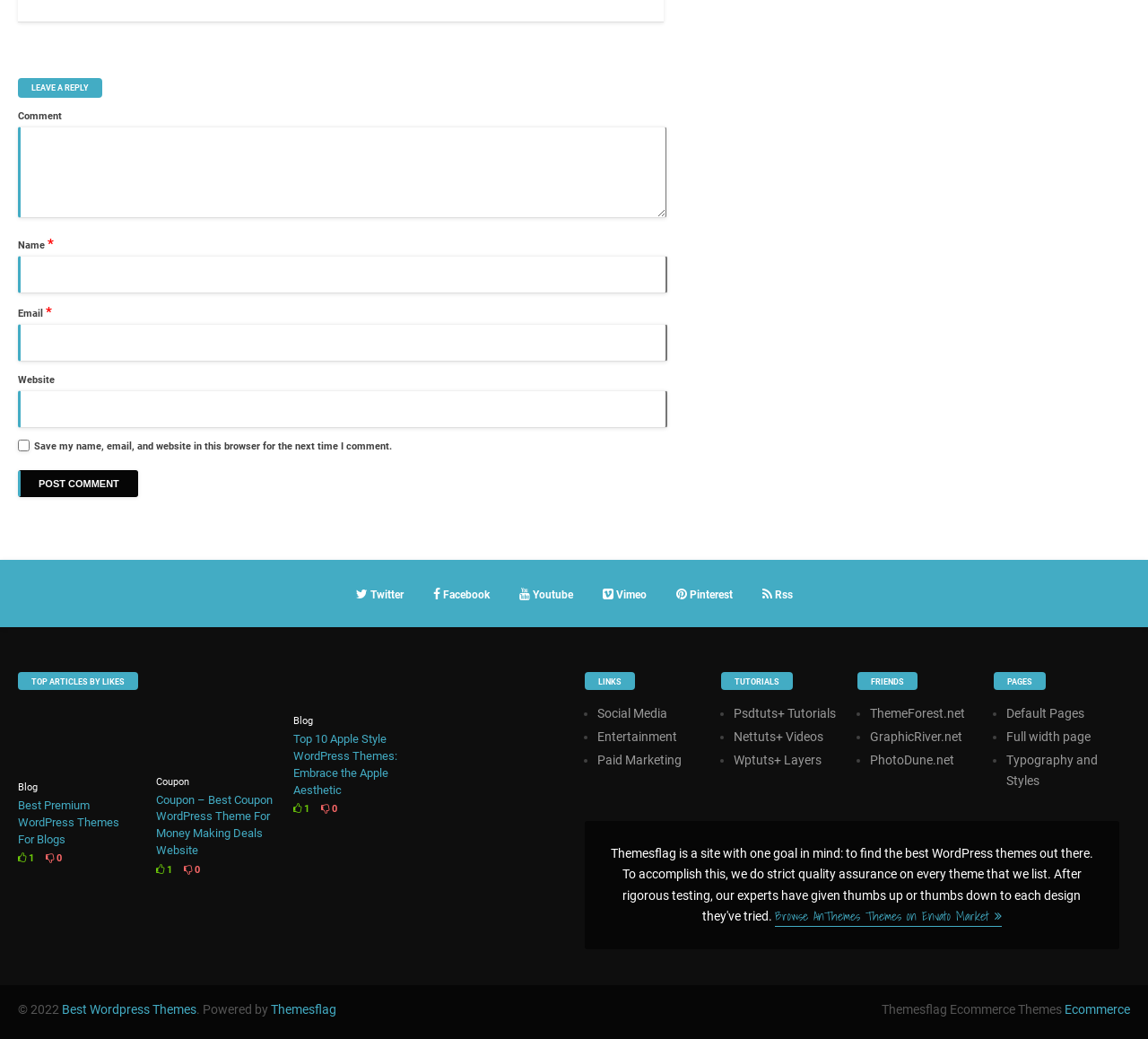What is the copyright year mentioned at the bottom of the page?
Using the image, respond with a single word or phrase.

2022